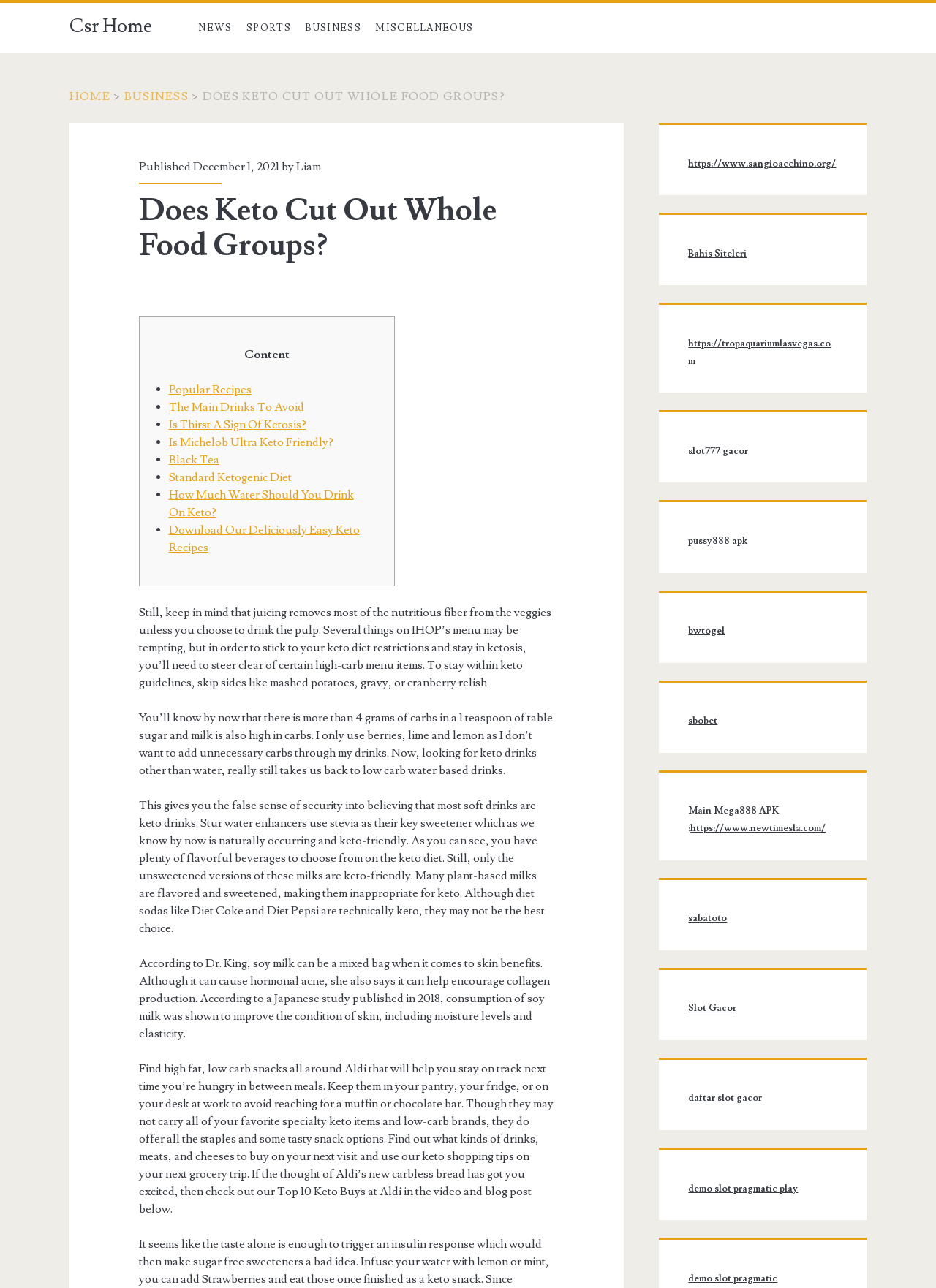From the webpage screenshot, predict the bounding box of the UI element that matches this description: "Sports".

[0.256, 0.002, 0.318, 0.041]